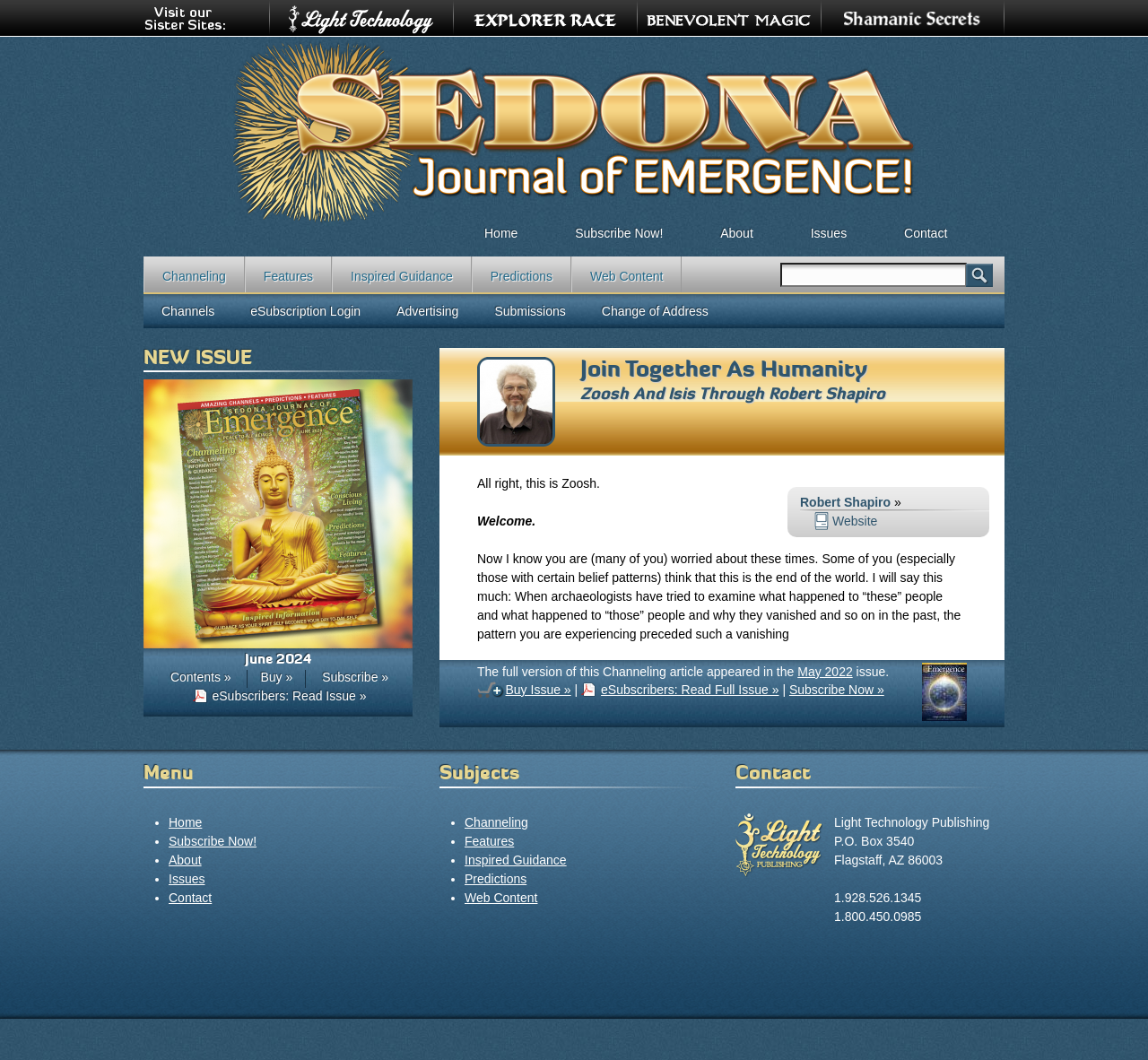Give a concise answer using one word or a phrase to the following question:
What is the name of the website?

Sedona Journal